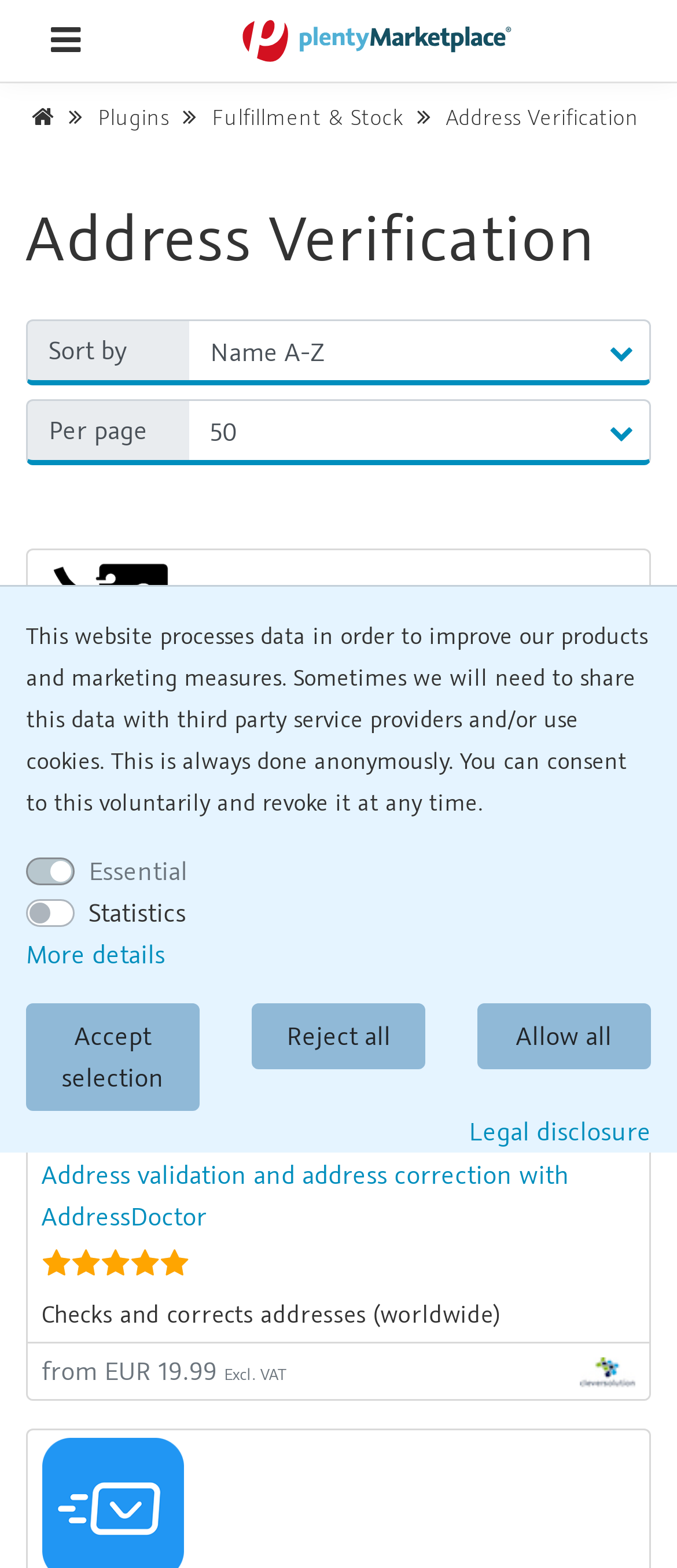Illustrate the webpage's structure and main components comprehensively.

The webpage is titled "Adressprüfung | plentyMarketplace" and appears to be a service marketplace for address verification and correction. 

At the top left, there is a toggle navigation button and a link to the plentyMarketplace logo, which is accompanied by an image. Below this, there is a navigation bar with links to "Services", "Support", "Setup", and "Hardware". 

To the right of the navigation bar, there is a breadcrumb navigation section with links to "Home", "Plugins", "Fulfillment & Stock", and "Address Verification". 

Below the navigation sections, there is a notice about data processing and cookies, followed by a section with checkboxes for "Essential" and "Statistics" and buttons to "Accept selection", "Reject all", and "Allow all". 

The main content of the page is divided into sections, each with a heading and links to various address verification and correction services. The first section is titled "Address Verification" and has a link to "Address Cleansing" with an accompanying image. 

Below this, there are sections for "Address Cleansing" and "Plugin for address correction with ADDRESSFACTORY DIRECT by Deutsche Post Direkt", each with a heading, a link, and an image. The sections also display prices, including "EUR 29.99" and "Excl. VAT". 

Further down, there are sections for "Address validation and address correction with AddressDoctor" and "Address validation and address correction with Endereco", each with a heading, a link, and an image. These sections also display prices, including "from EUR 19.99" and "Excl. VAT". 

At the bottom right of the page, there is a link to "To top".